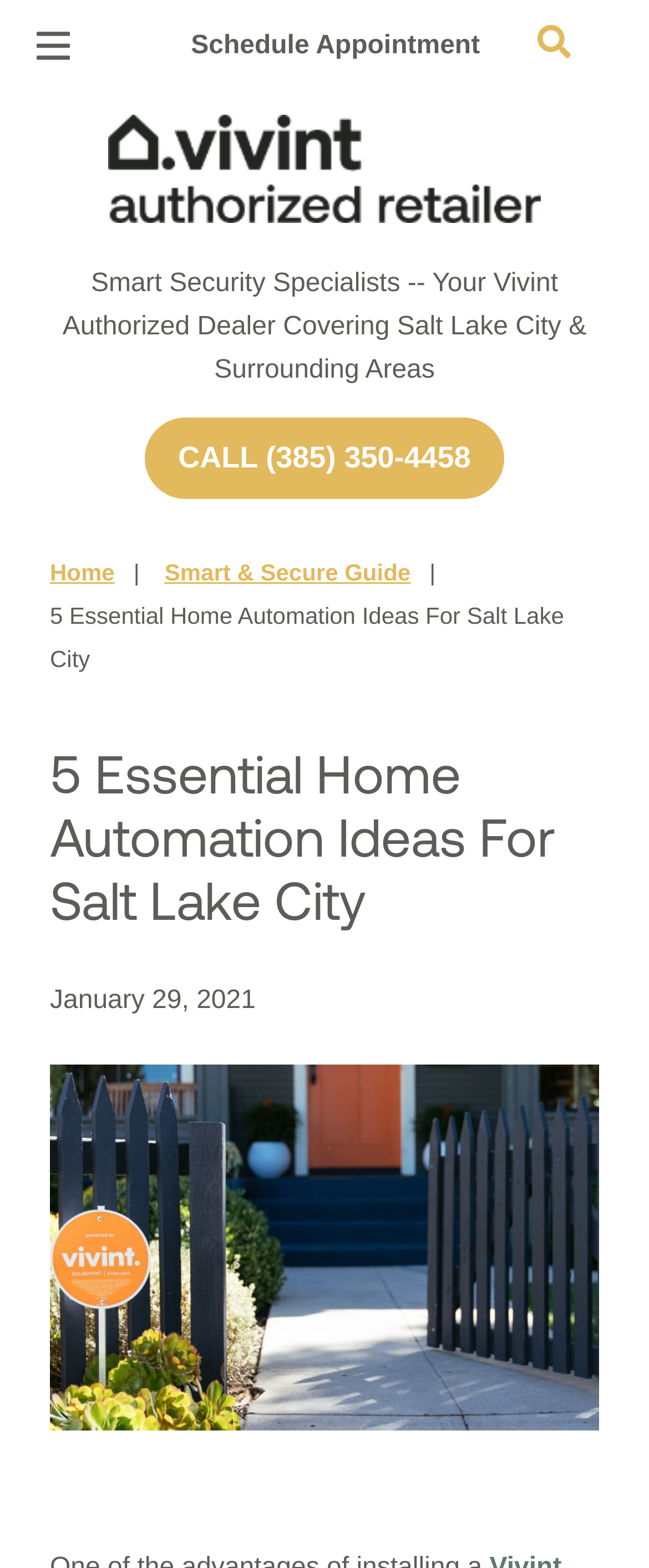Extract the main heading from the webpage content.

5 Essential Home Automation Ideas For Salt Lake City